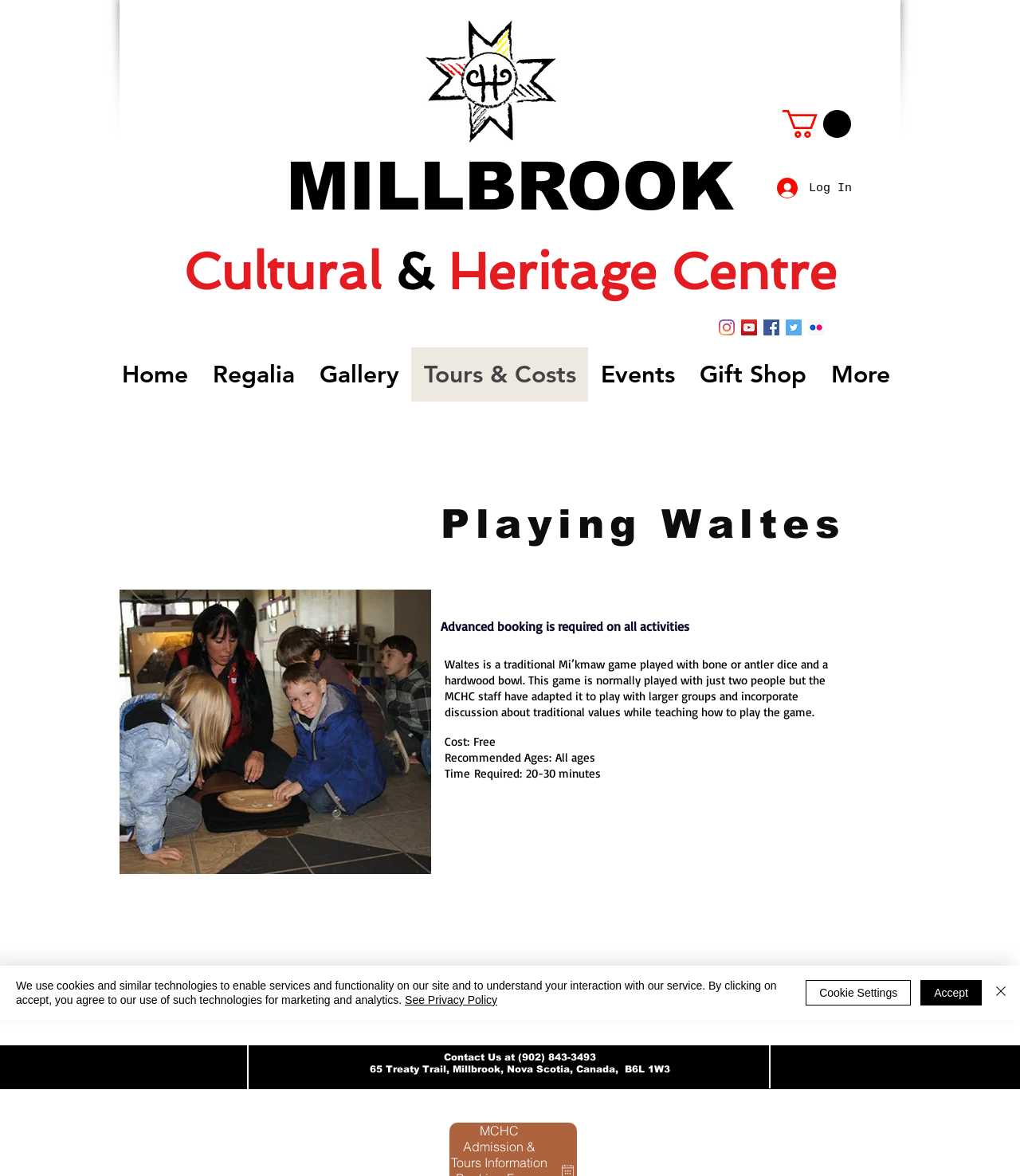Using the given description, provide the bounding box coordinates formatted as (top-left x, top-left y, bottom-right x, bottom-right y), with all values being floating point numbers between 0 and 1. Description: Cultural & Heritage Centre

[0.179, 0.205, 0.82, 0.256]